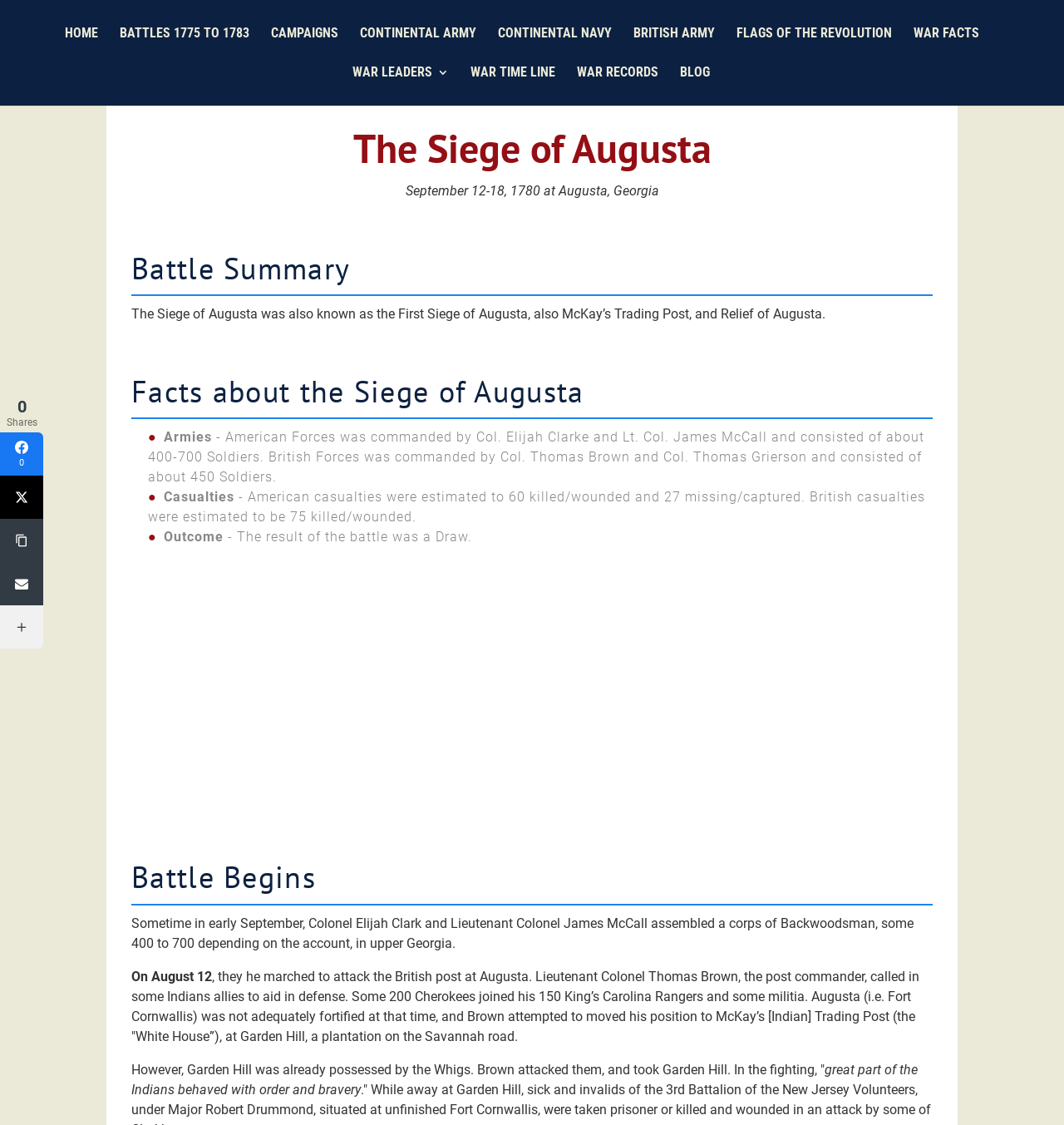Highlight the bounding box coordinates of the element you need to click to perform the following instruction: "Click on the 'HOME' link."

[0.061, 0.024, 0.092, 0.059]